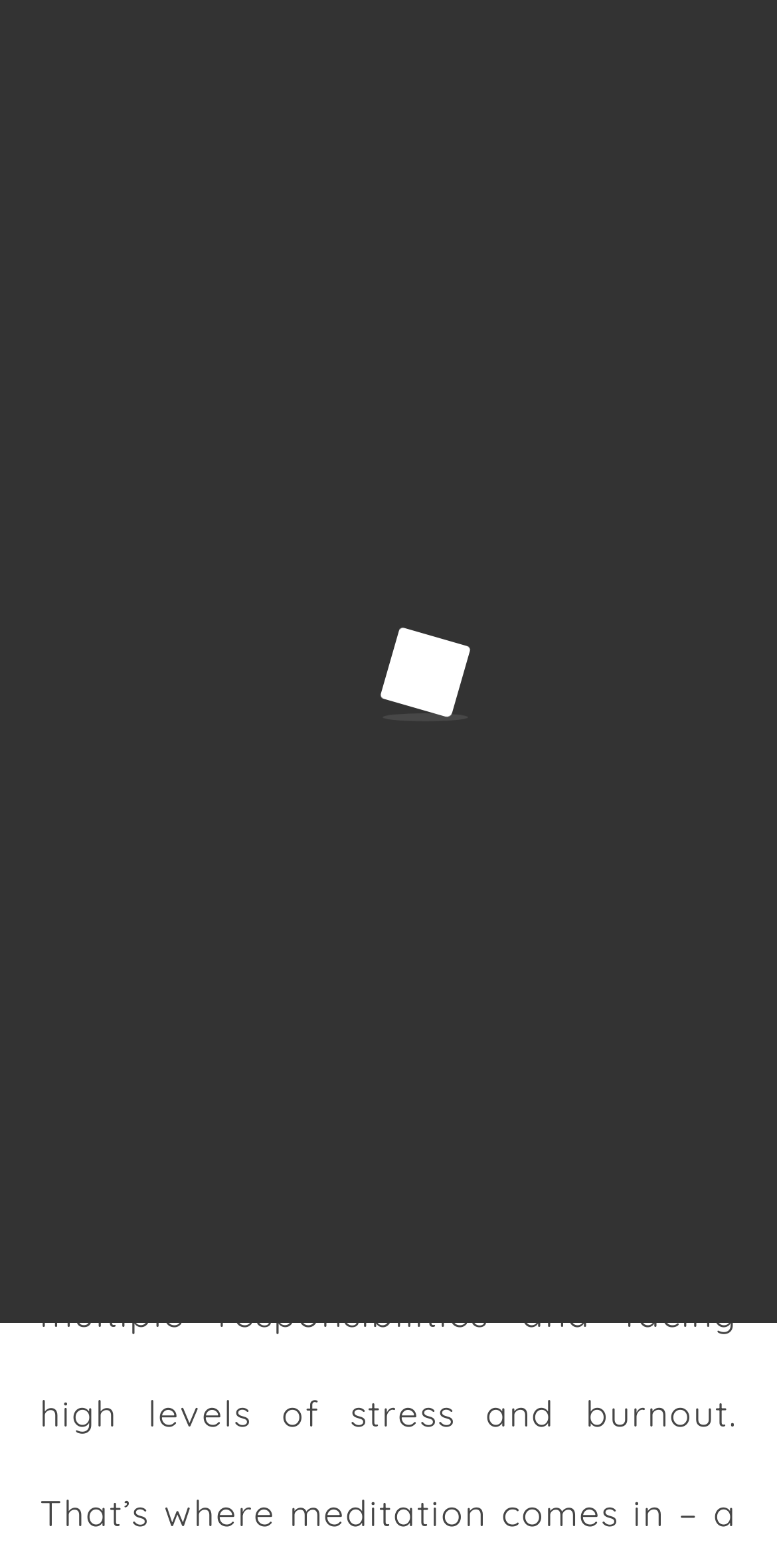Please answer the following question using a single word or phrase: What is the date of the article?

August 17, 2023